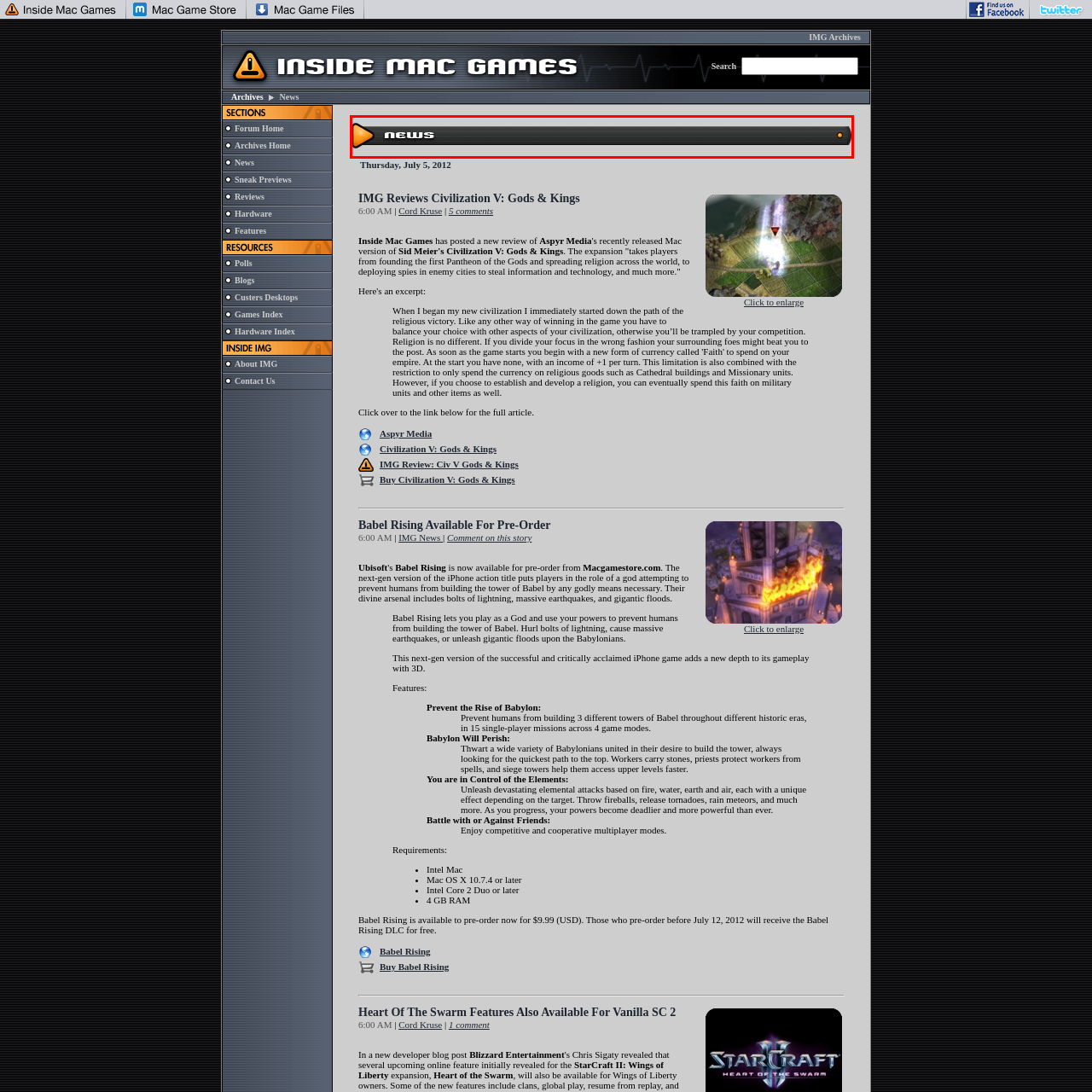What is the background color of the navigation bar?  
Inspect the image within the red boundary and offer a detailed explanation grounded in the visual information present in the image.

The caption describes the navigation bar as having a dark gray background, which provides a contrasting color to the bold white text labeled 'news'.